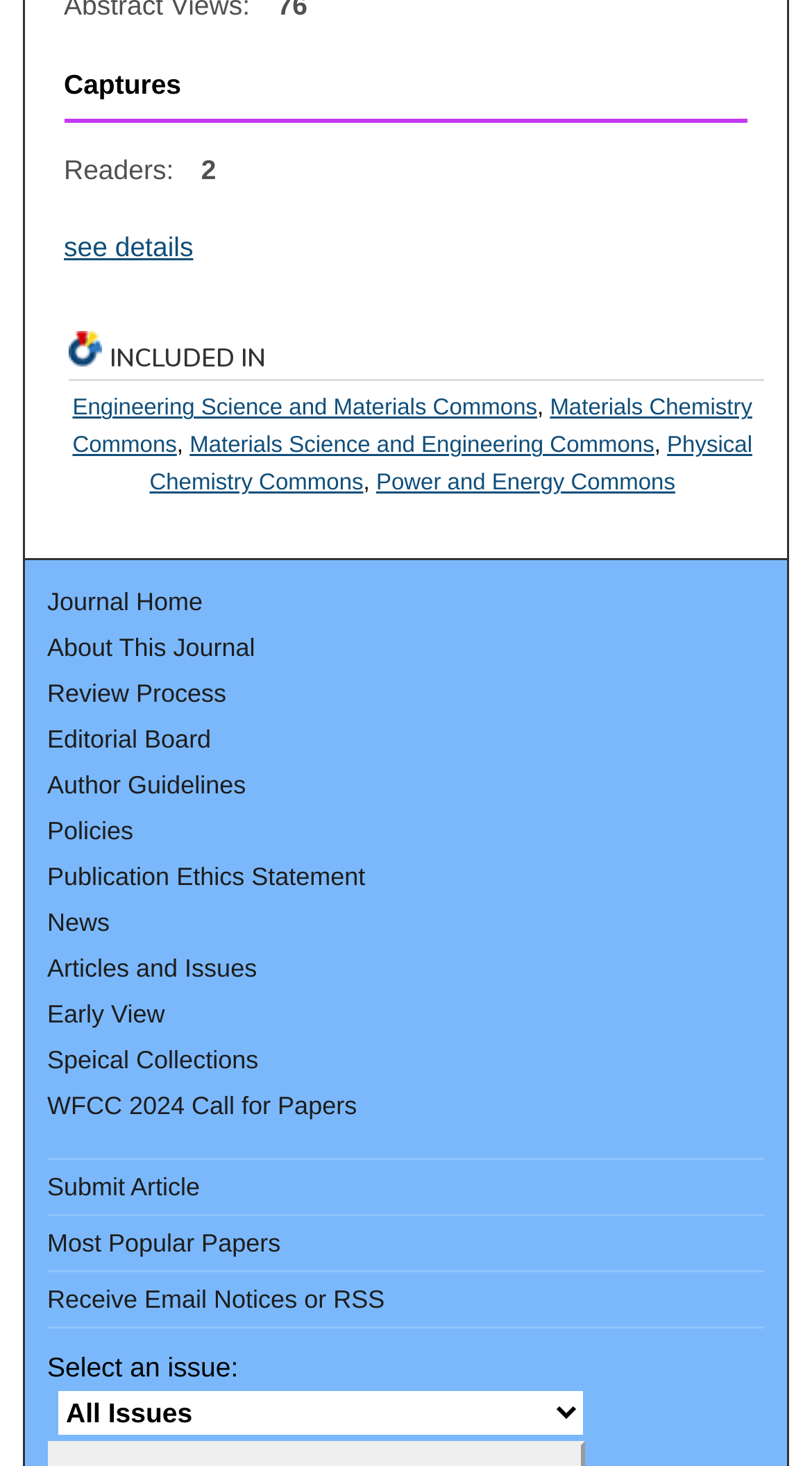Can you specify the bounding box coordinates for the region that should be clicked to fulfill this instruction: "view journal home".

[0.058, 0.345, 0.942, 0.365]